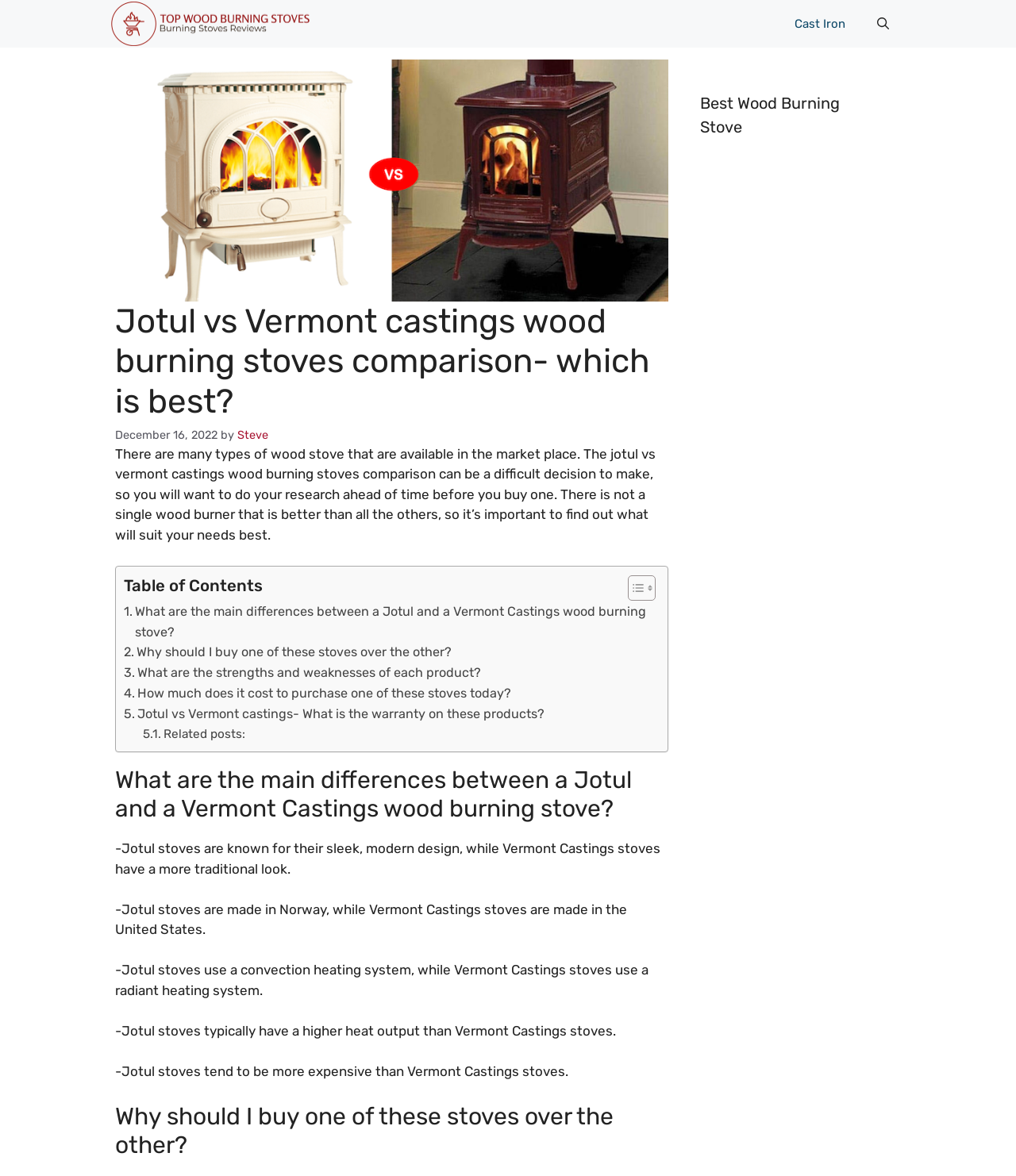Please give a short response to the question using one word or a phrase:
What is the general price difference between Jotul and Vermont Castings stoves?

Jotul stoves are more expensive